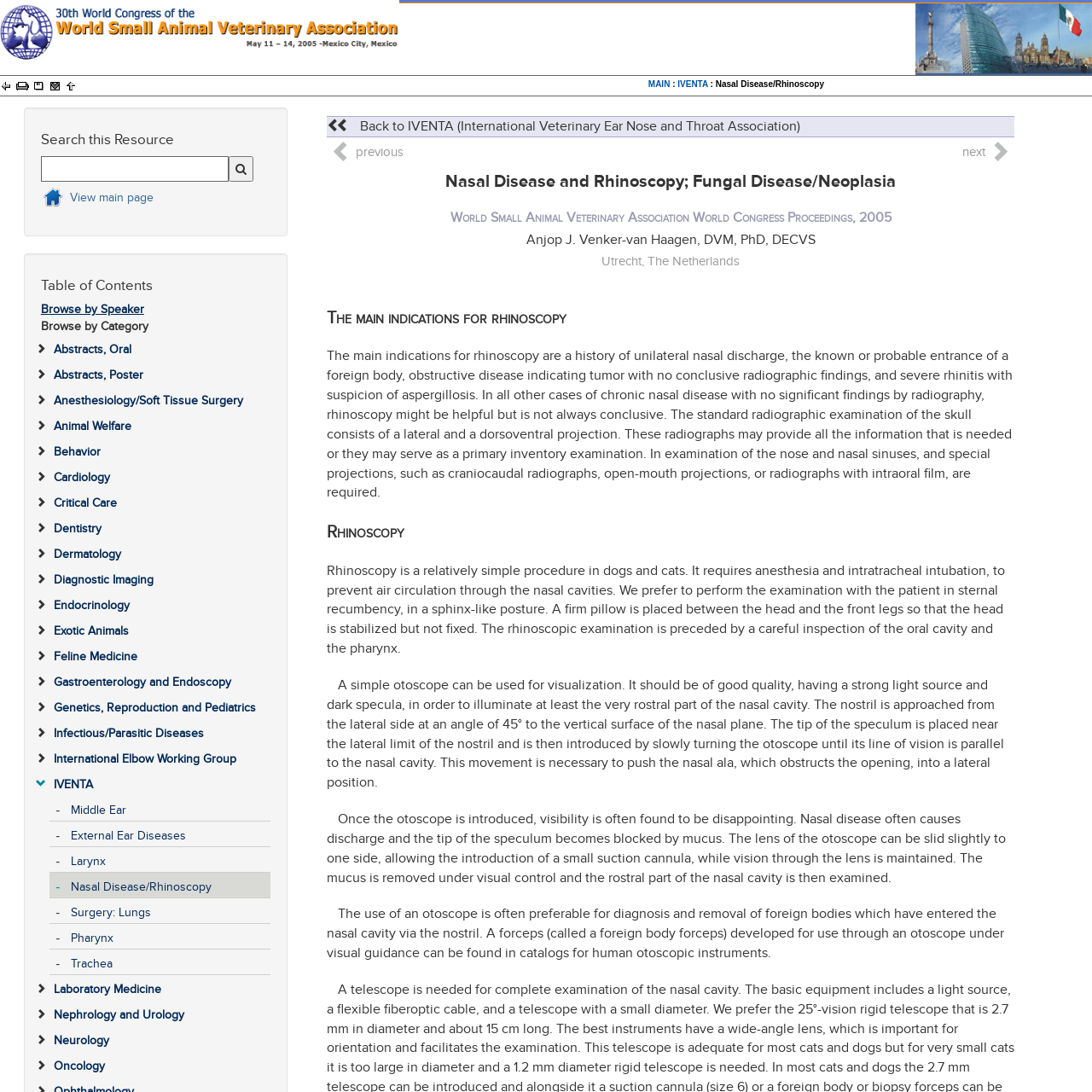Given the webpage screenshot, identify the bounding box of the UI element that matches this description: "International Elbow Working Group".

[0.049, 0.682, 0.246, 0.701]